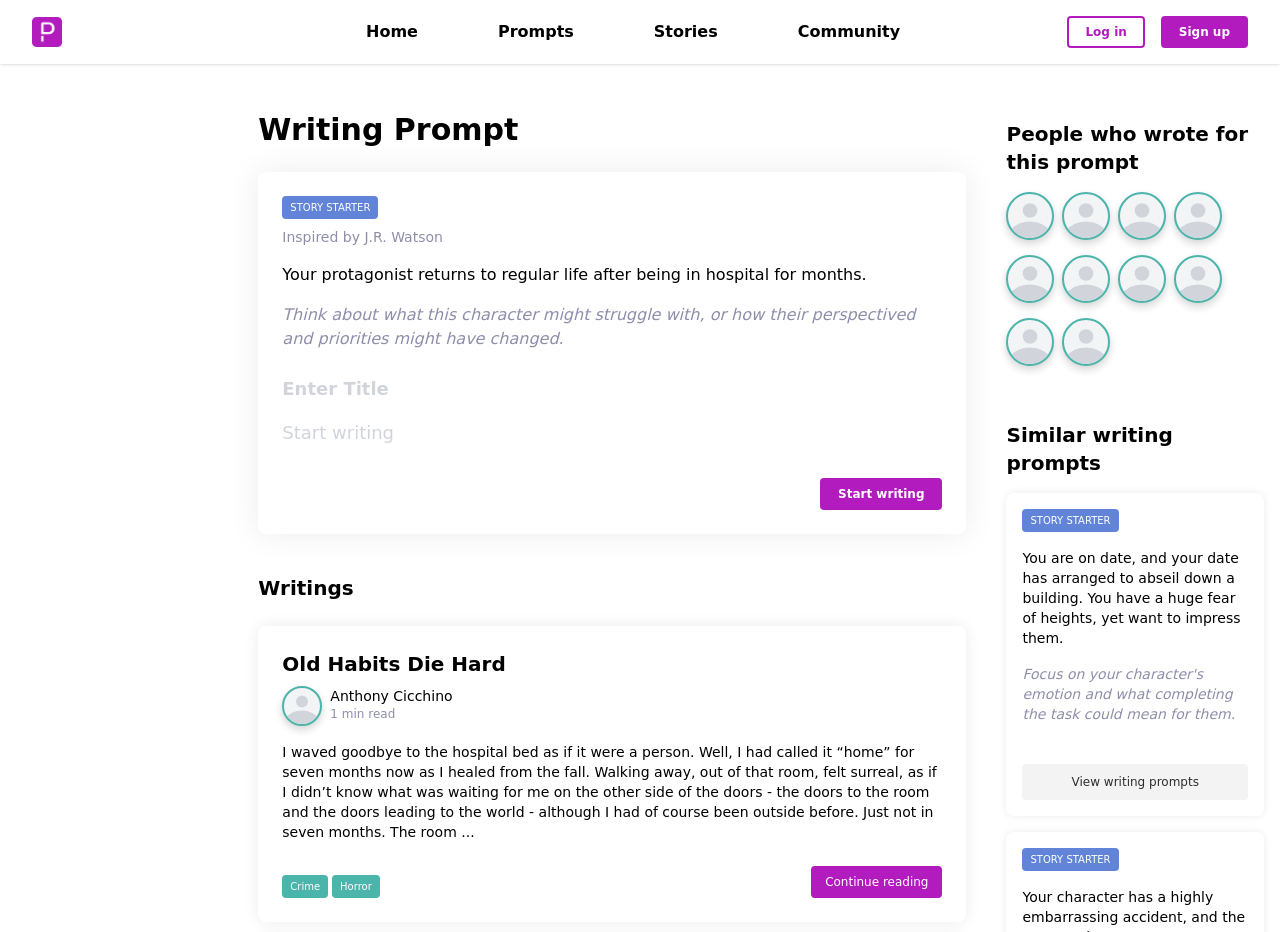What is the title of the writing prompt?
Refer to the image and provide a one-word or short phrase answer.

Your protagonist returns to regular life after being in hospital for months.